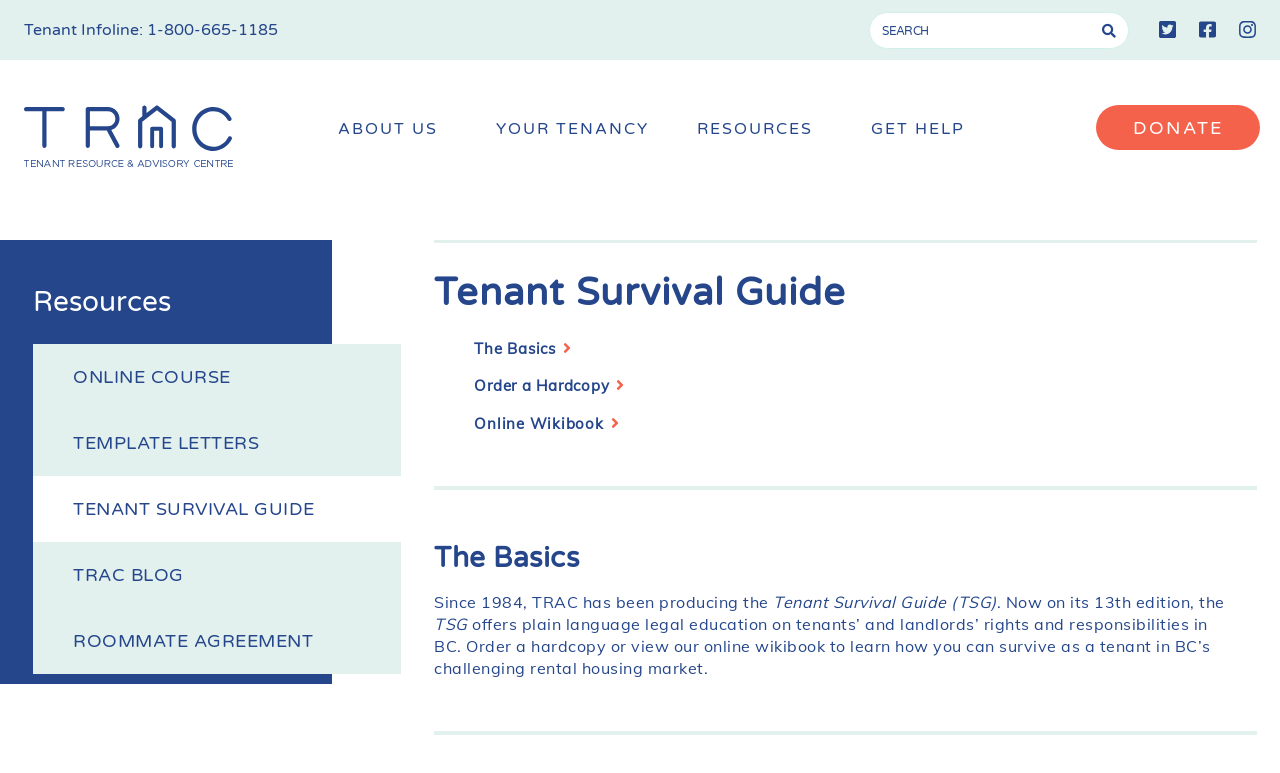What are the three options to access the Tenant Survival Guide?
From the image, respond using a single word or phrase.

The Basics, Order a Hardcopy, Online Wikibook